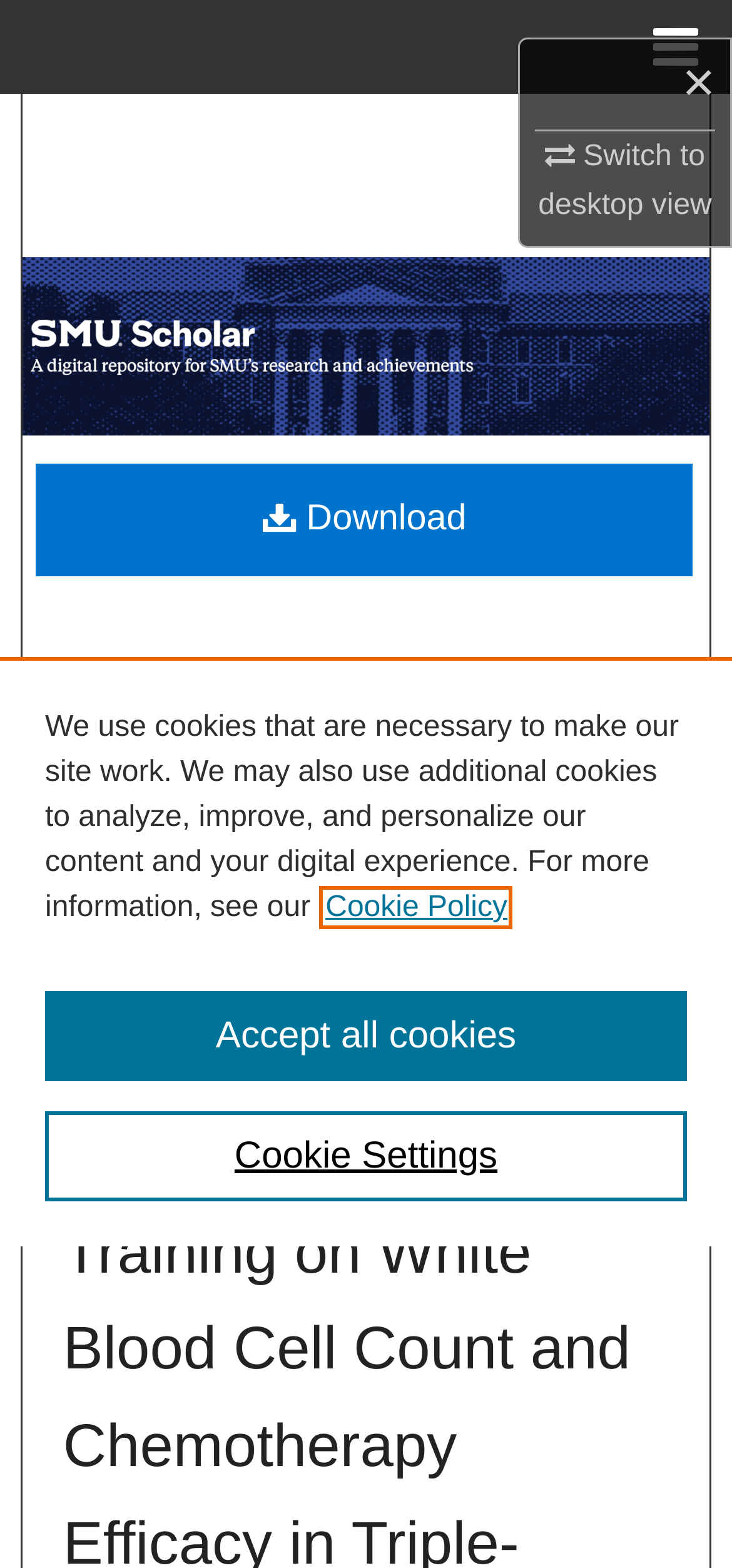Locate the bounding box coordinates of the element I should click to achieve the following instruction: "Go to SMU Scholar".

[0.03, 0.101, 0.97, 0.215]